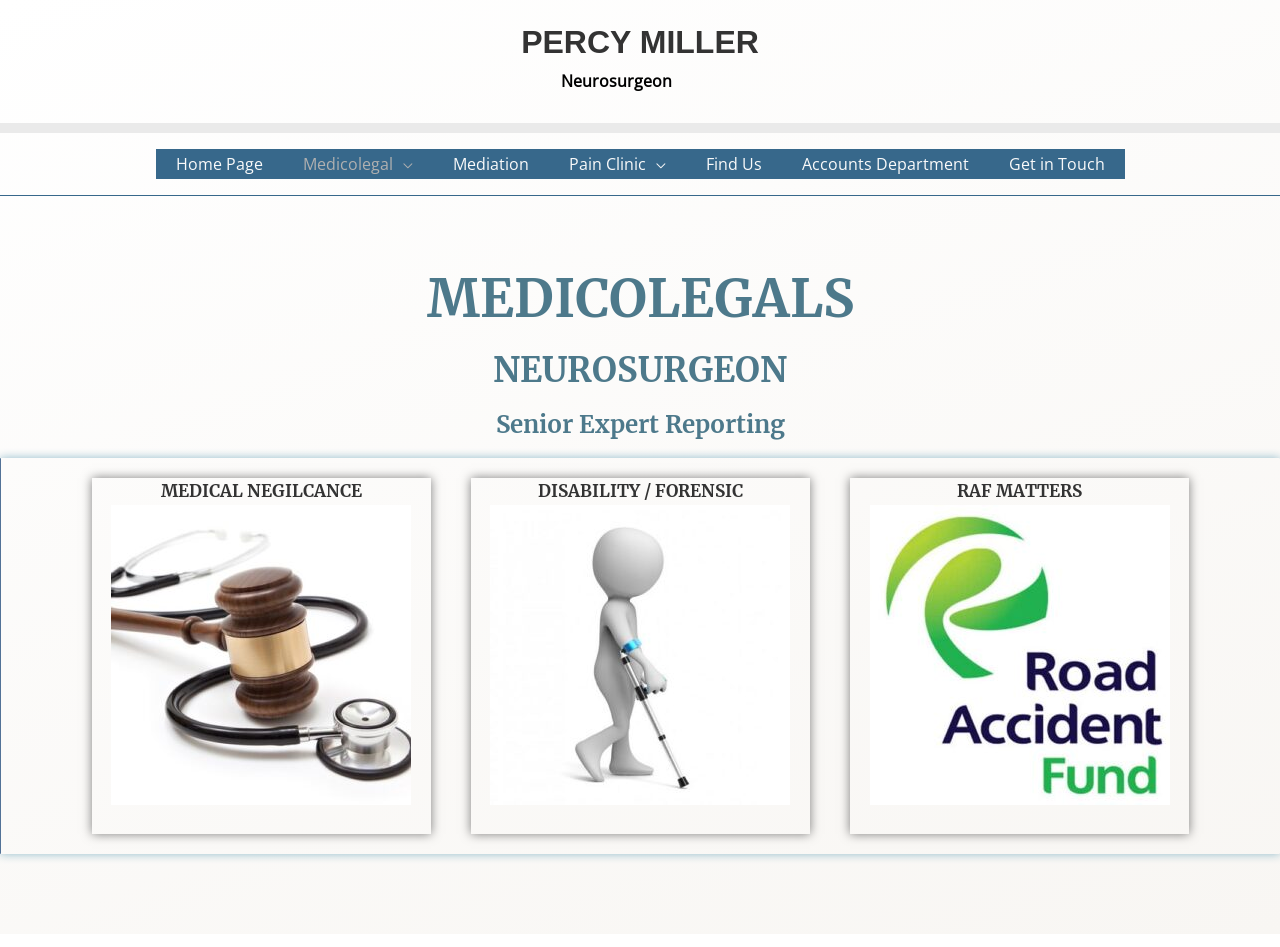From the element description: "Home Page", extract the bounding box coordinates of the UI element. The coordinates should be expressed as four float numbers between 0 and 1, in the order [left, top, right, bottom].

[0.121, 0.158, 0.221, 0.189]